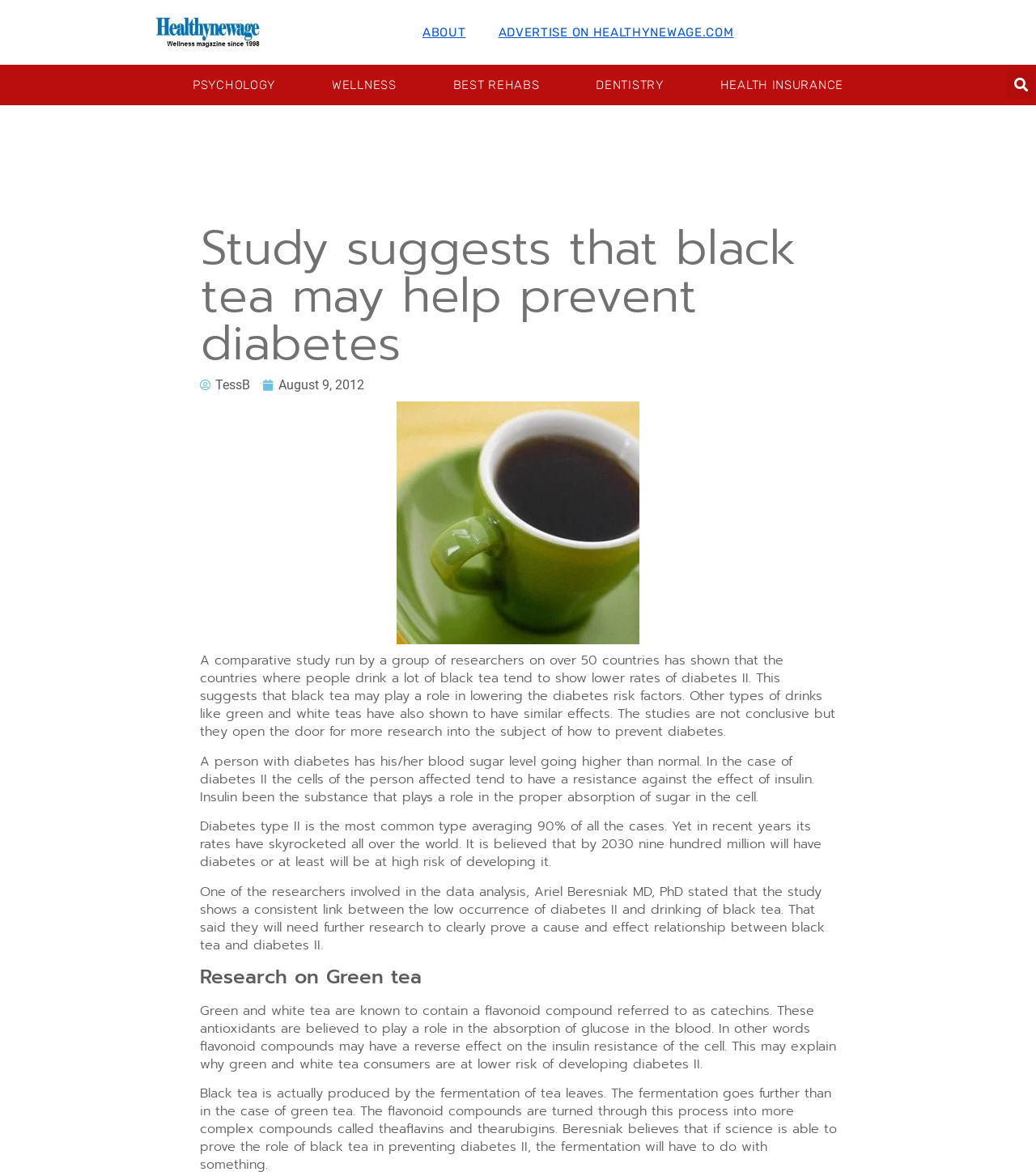Provide the bounding box coordinates in the format (top-left x, top-left y, bottom-right x, bottom-right y). All values are floating point numbers between 0 and 1. Determine the bounding box coordinate of the UI element described as: Best Rehabs

[0.414, 0.056, 0.544, 0.088]